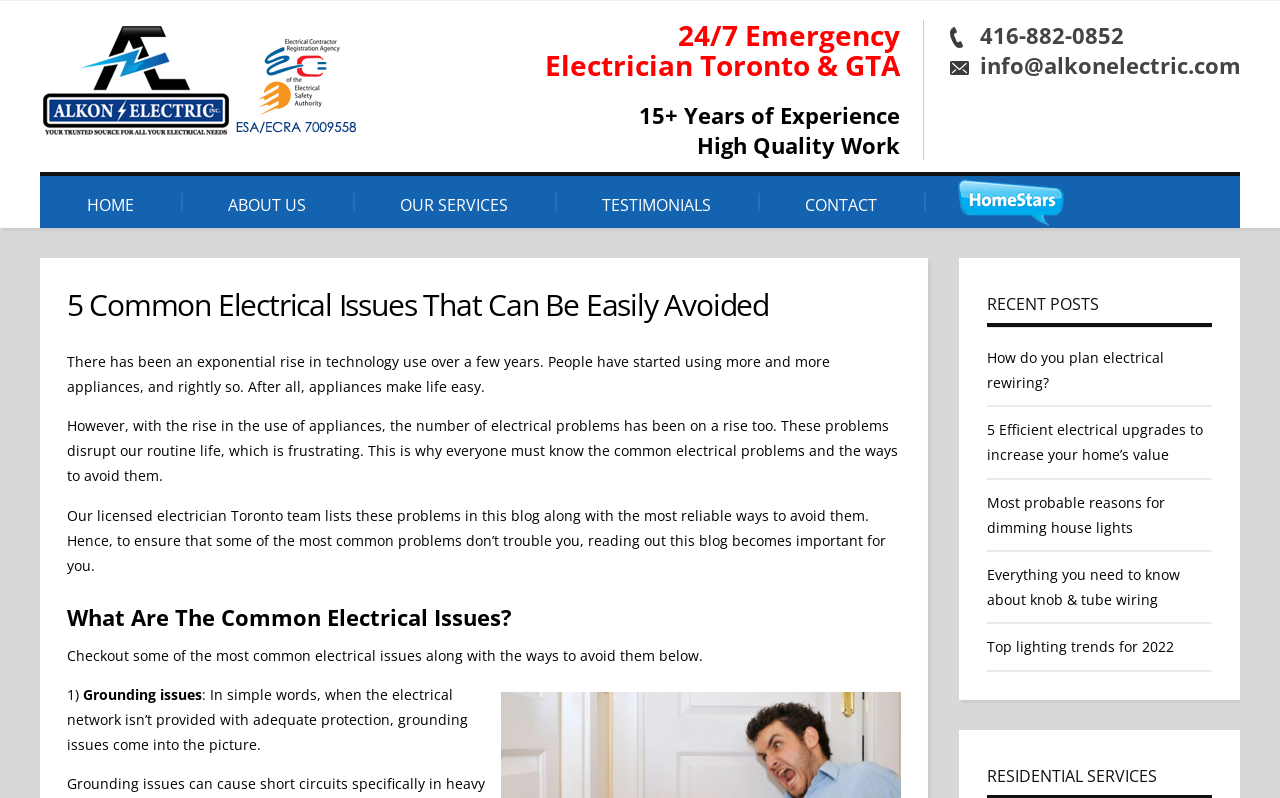Offer a meticulous description of the webpage's structure and content.

This webpage is about electrical issues and their solutions, written by a team of electricians in Toronto. At the top, there is a layout table with a link to "Electricians in Toronto" accompanied by an image. Below this, there are three headings: "24/7 Emergency Electrician Toronto & GTA", "15+ Years of Experience High Quality Work", and a phone number "416-882-0852" with a link to call. Next to the phone number, there is an email address "info@alkonelectric.com" with a link to send an email.

On the left side, there is a navigation menu with links to "HOME", "ABOUT US", "OUR SERVICES", "TESTIMONIALS", "CONTACT", and "HOMESTARS". 

The main content of the webpage starts with a heading "5 Common Electrical Issues That Can Be Easily Avoided". Below this, there are three paragraphs of text discussing the rise of electrical problems with the increased use of appliances and the importance of knowing common electrical issues and how to avoid them. 

Further down, there is a heading "What Are The Common Electrical Issues?" followed by a paragraph introducing the common electrical issues and their solutions. The first issue is listed as "1)" with a description of grounding issues.

On the right side, there is a section titled "RECENT POSTS" with five links to recent blog posts about electrical topics, such as electrical rewiring, electrical upgrades, and lighting trends. Below this, there is a heading "RESIDENTIAL SERVICES".